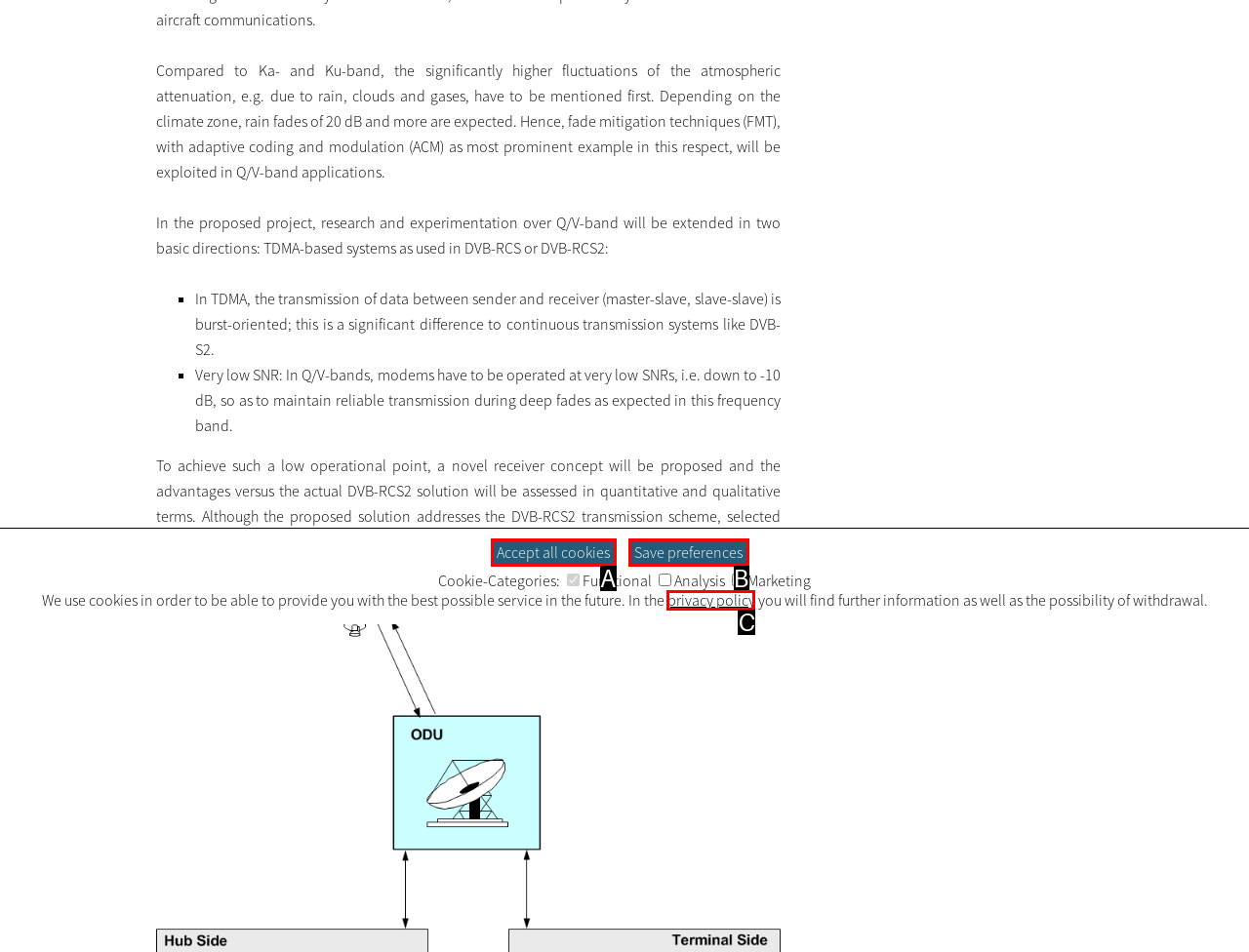Match the HTML element to the description: Accept all cookies. Answer with the letter of the correct option from the provided choices.

A